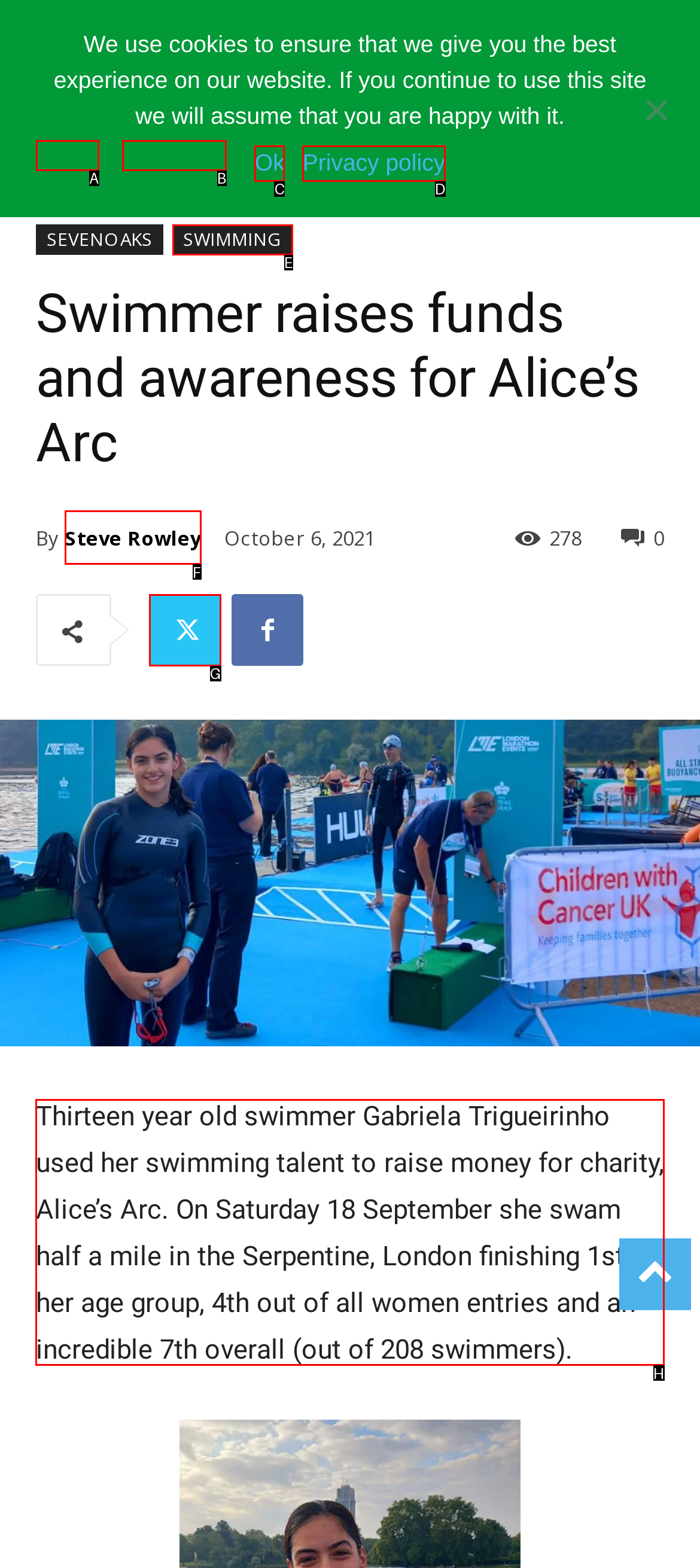Identify the correct letter of the UI element to click for this task: Read the article about Gabriela Trigueirinho
Respond with the letter from the listed options.

H